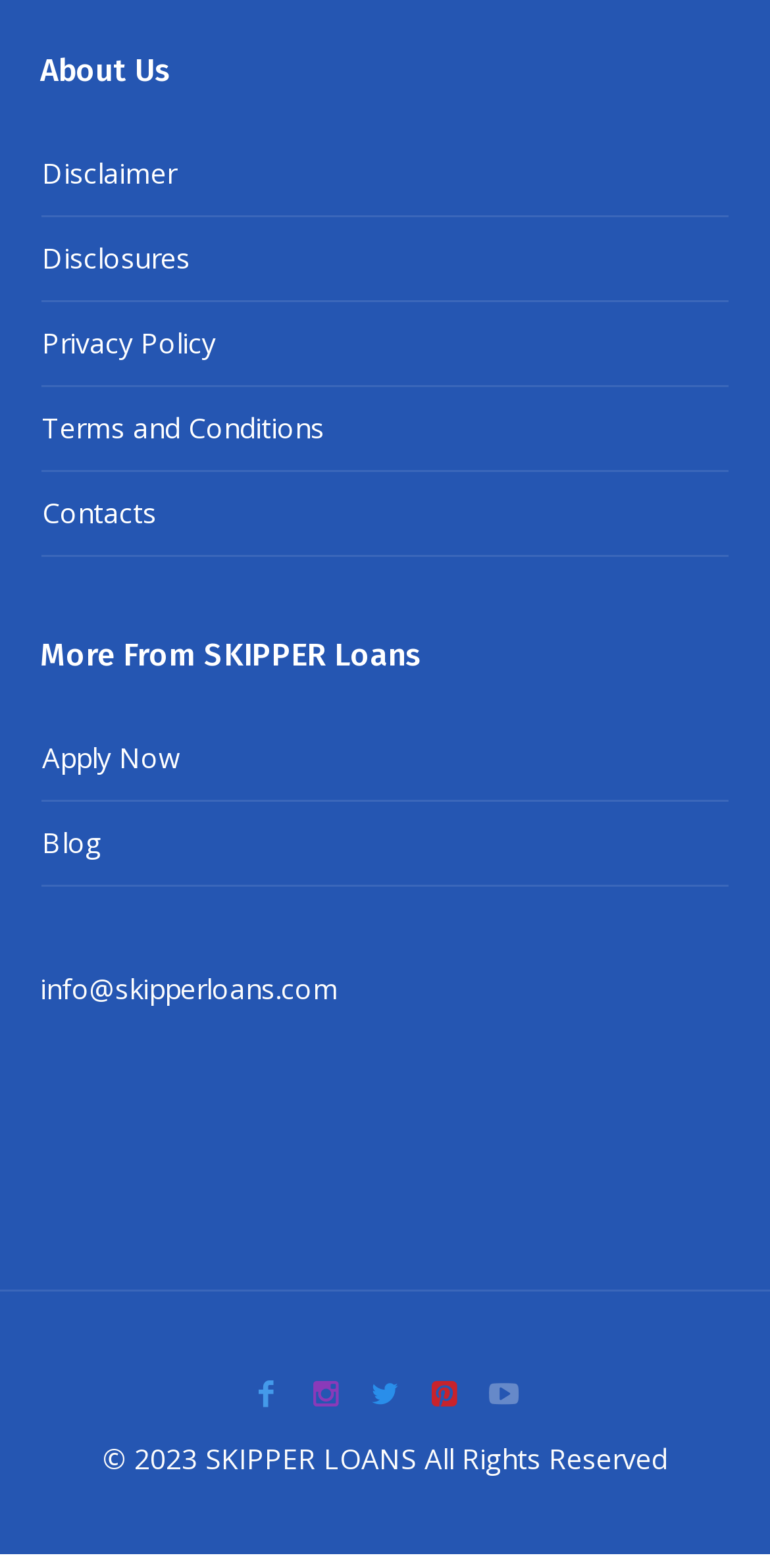Pinpoint the bounding box coordinates of the element to be clicked to execute the instruction: "Check email address".

[0.052, 0.602, 0.439, 0.626]